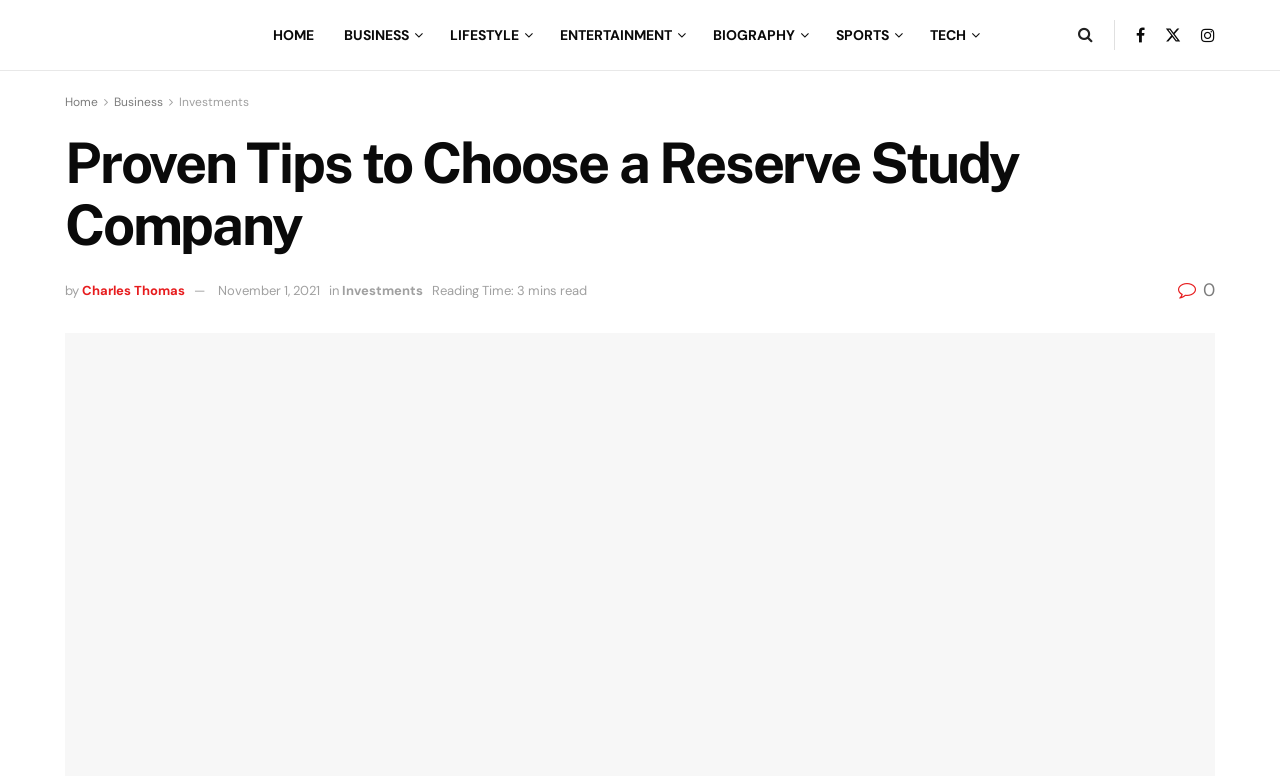Find the bounding box coordinates of the clickable region needed to perform the following instruction: "view investments". The coordinates should be provided as four float numbers between 0 and 1, i.e., [left, top, right, bottom].

[0.267, 0.363, 0.33, 0.385]